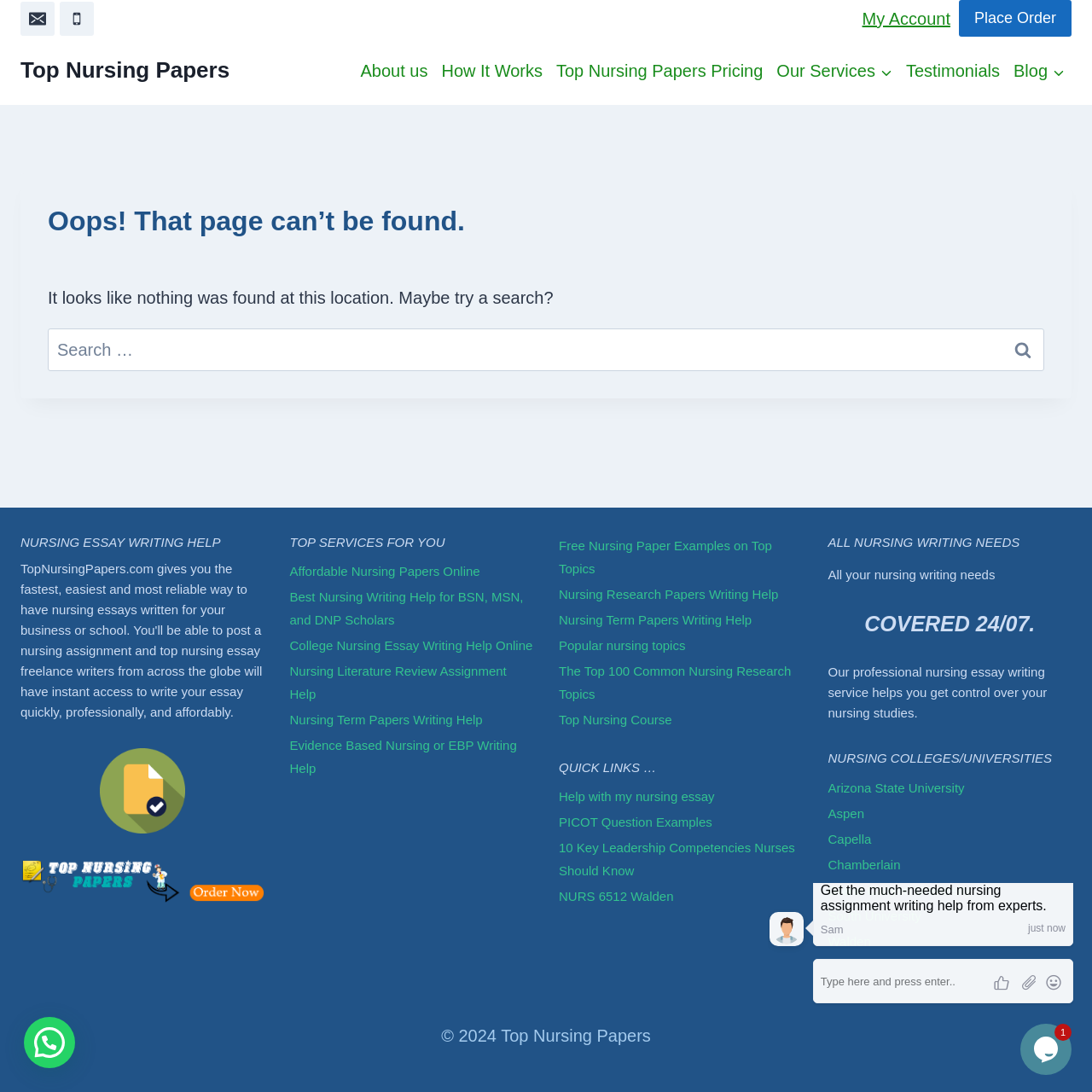Give a comprehensive overview of the webpage, including key elements.

This webpage appears to be a 404 error page from Top Nursing Papers, a website that provides nursing essay writing services. At the top of the page, there is a navigation menu with links to "Email", "Phone", "My Account", and "Place Order". Below this, there is a primary navigation menu with links to "About us", "How It Works", "Pricing", "Our Services", "Testimonials", and "Blog".

The main content of the page is divided into three sections. The first section has a heading "Oops! That page can’t be found." and a paragraph of text explaining that the page was not found. Below this, there is a search bar with a button to search for specific content.

The second section has a heading "NURSING ESSAY WRITING HELP" and links to various nursing-related services, including "top nursing papers writing service" and "top nursing paper". There are also images associated with these links.

The third section has a heading "TOP SERVICES FOR YOU" and lists various links to specific nursing services, such as "Affordable Nursing Papers Online" and "Nursing Literature Review Assignment Help". There are also links to "QUICK LINKS" and "ALL NURSING WRITING NEEDS", which provide additional resources and information.

At the bottom of the page, there is a section with a heading "NURSING COLLEGES/UNIVERSITIES" that lists links to various nursing colleges and universities, such as Arizona State University and Walden. There is also a copyright notice at the bottom of the page.

Additionally, there are two chat widgets, one at the bottom right corner and another at the middle right side of the page, which allow users to interact with the website's support team.